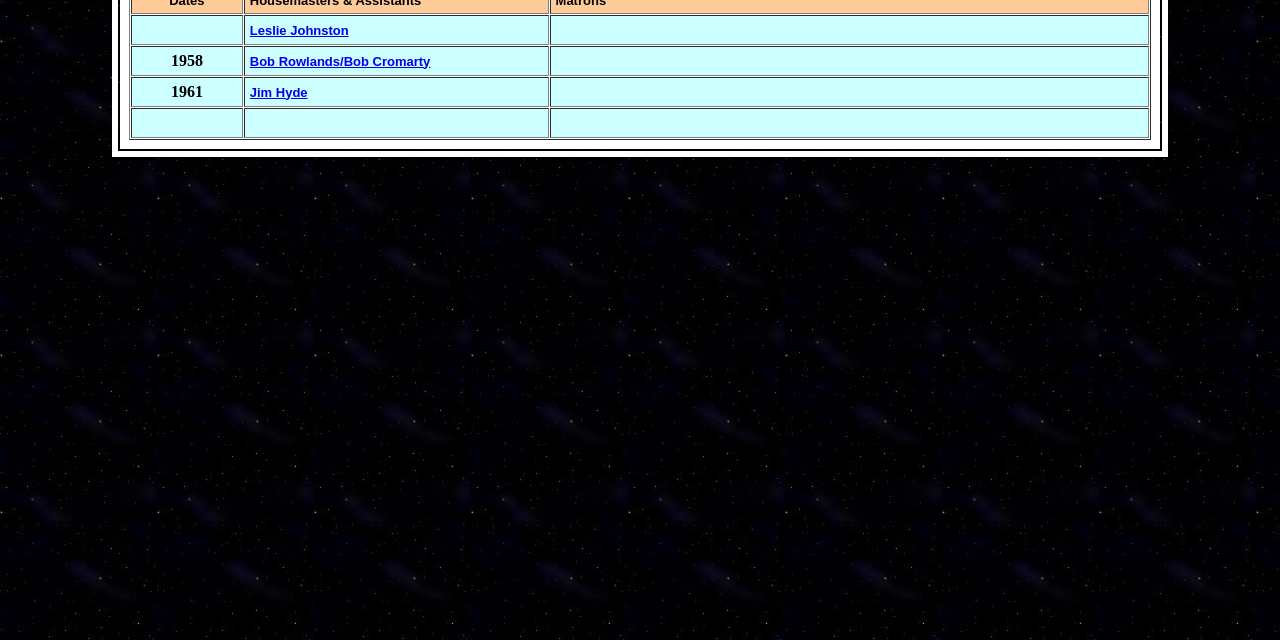Please determine the bounding box coordinates for the UI element described as: "Leslie Johnston".

[0.195, 0.035, 0.272, 0.059]